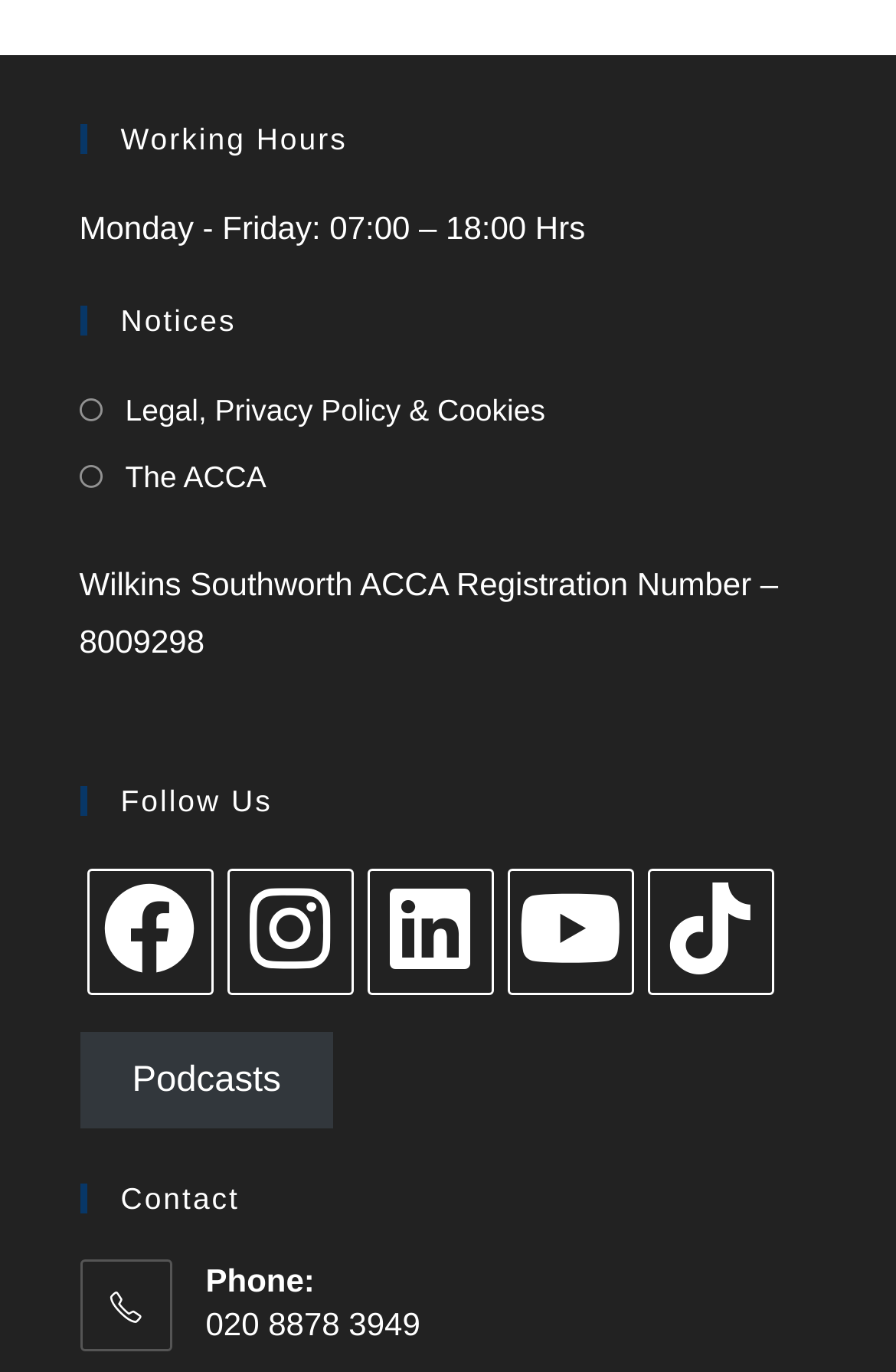Refer to the screenshot and answer the following question in detail:
How many social media platforms are listed under 'Follow Us'?

I counted the number of link elements under the 'Follow Us' section, which is a heading element. I found links to Facebook, Instagram, LinkedIn, Youtube, and Tiktok.